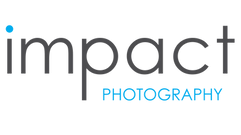Analyze the image and describe all the key elements you observe.

The image features the logo of "Impact Photography," characterized by a modern and eye-catching design. The word "impact" is rendered in a bold, dark font, emphasizing the significance of the brand, while "PHOTOGRAPHY" appears in a lighter blue, giving it a fresh and inviting appeal. This logo reflects the professional and creative ethos of the photography service, which specializes in property photography across Worcestershire, Herefordshire, and Gloucestershire. The clean lines and contemporary style are indicative of a business focused on high-quality visual representation, ideal for showcasing properties effectively.